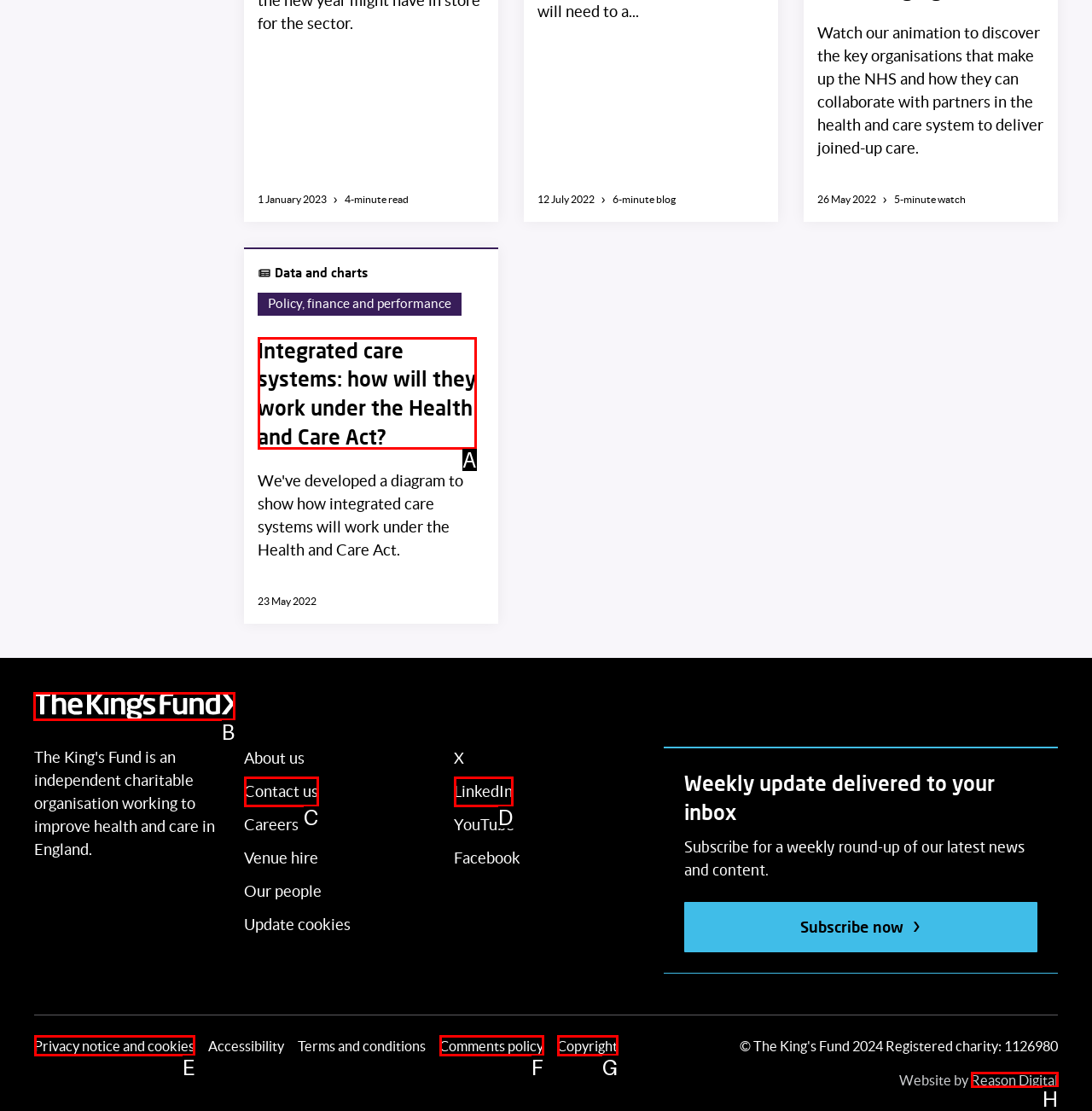Tell me which letter I should select to achieve the following goal: Visit the home page
Answer with the corresponding letter from the provided options directly.

B